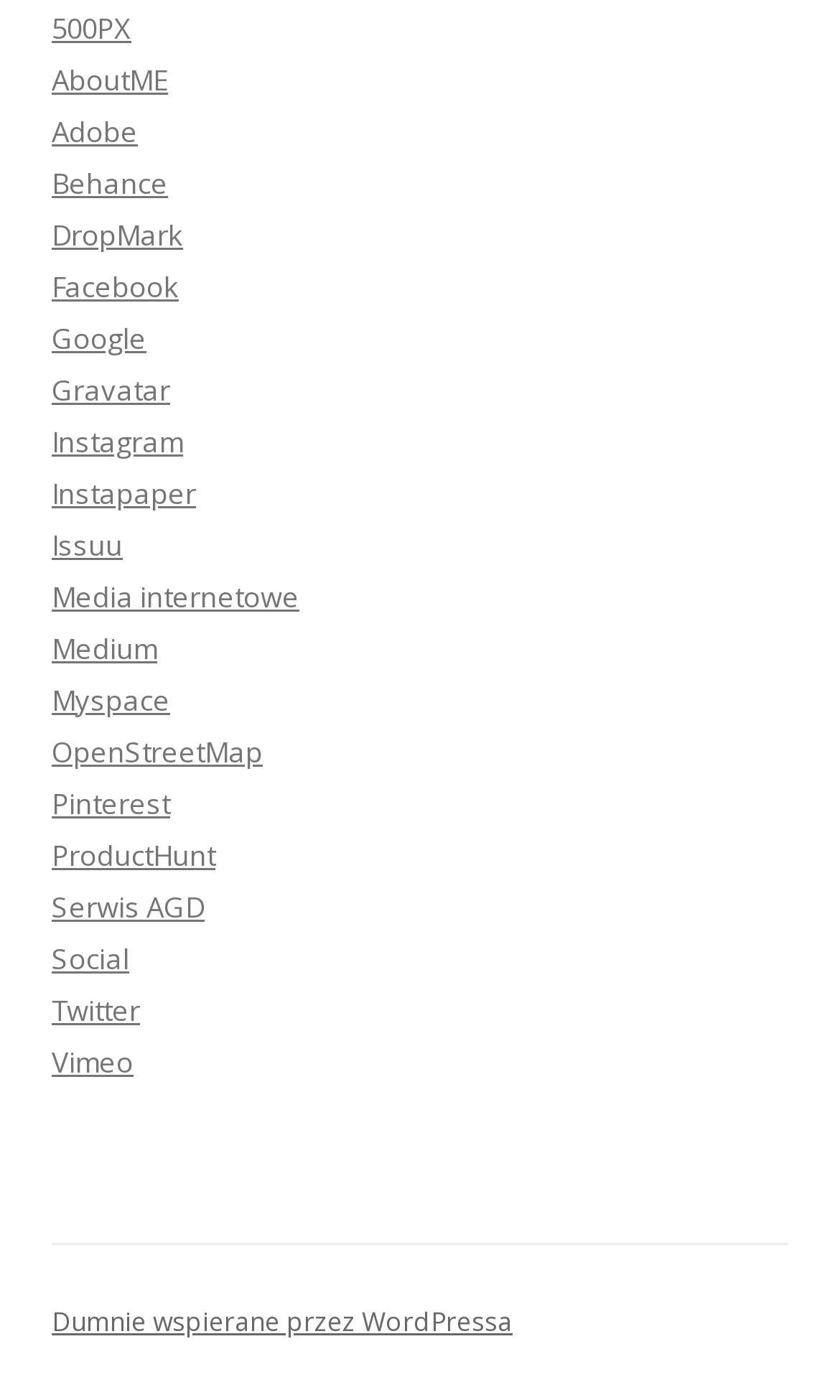How many elements are below the social media links?
Identify the answer in the screenshot and reply with a single word or phrase.

2